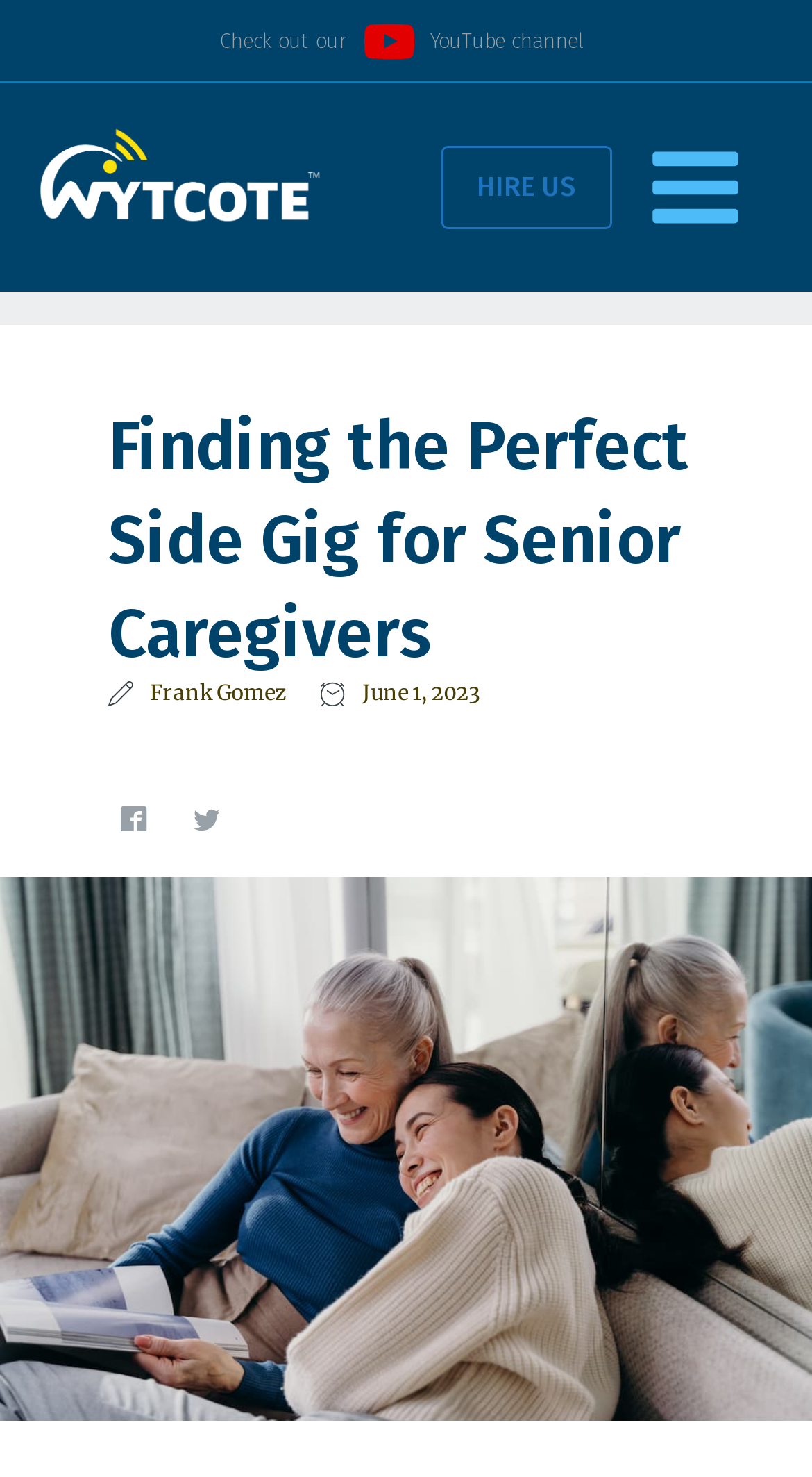Generate a detailed explanation of the webpage's features and information.

The webpage appears to be a blog post or article titled "Finding the Perfect Side Gig for Senior Caregivers" by Wytcote. At the top left, there is a logo image of Wytcote Technologies. Below the logo, there is a heading with the title of the article. 

To the right of the logo, there is a navigation menu with links to "HIRE US" and a YouTube channel, accompanied by a YouTube play icon. 

The main content of the article starts below the title, with a brief introduction that encourages senior caregivers to supplement their income by giving more of their time and energy. 

On the right side of the article, there is a section with links to the author's social media profiles, including Facebook and Twitter, each accompanied by their respective icons. Below the social media links, there is a date "June 1, 2023" indicating when the article was published. 

Throughout the webpage, there are various icons and graphics, including a pencil, clock, and bars, which are used to break up the text and add visual interest.